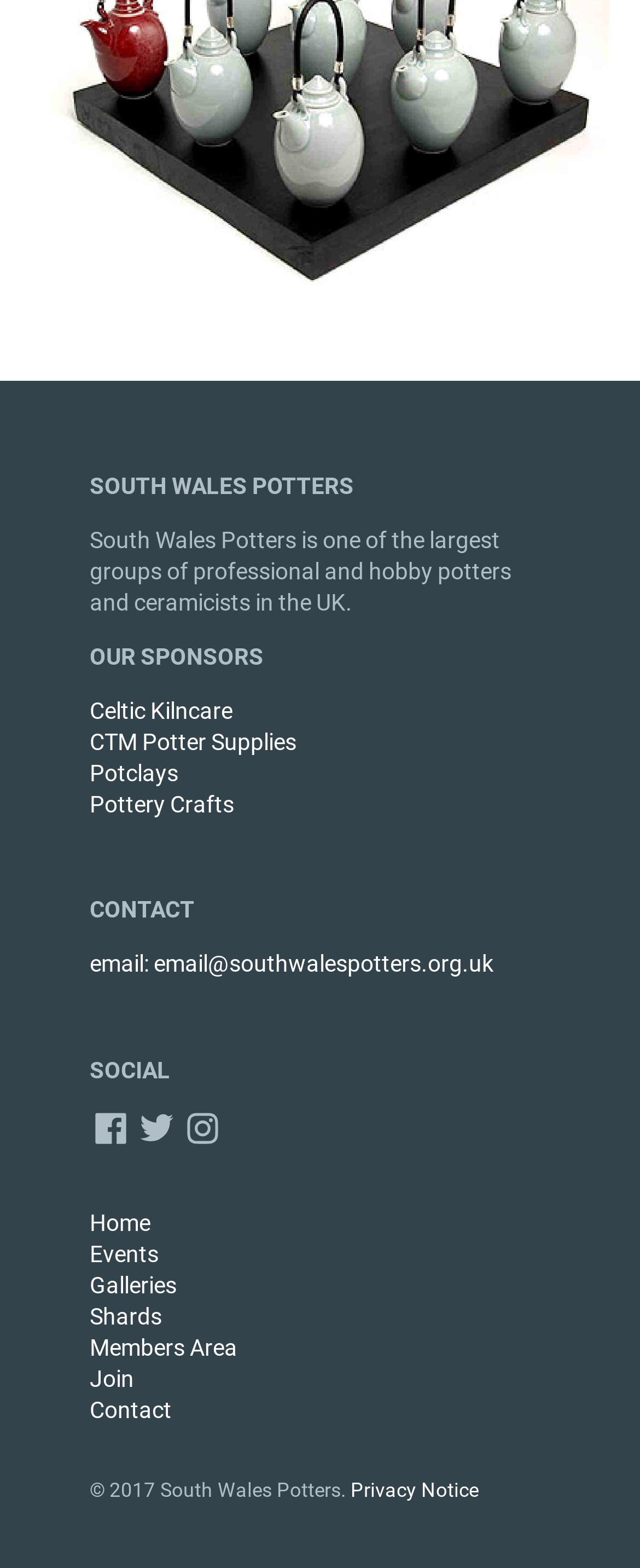Show the bounding box coordinates for the element that needs to be clicked to execute the following instruction: "read Privacy Notice". Provide the coordinates in the form of four float numbers between 0 and 1, i.e., [left, top, right, bottom].

[0.548, 0.941, 0.748, 0.958]